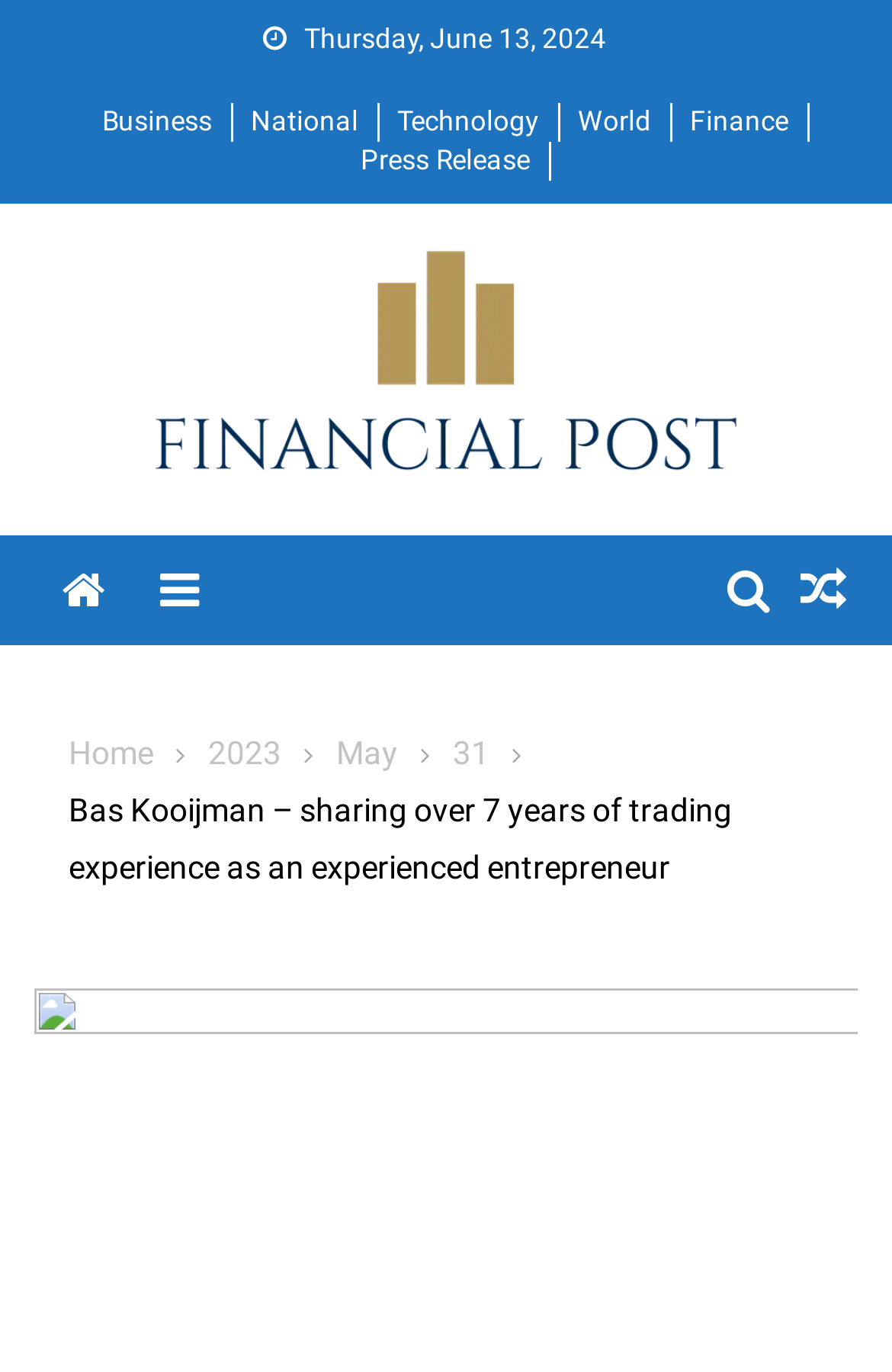What is the name of the publication?
Please answer the question with as much detail as possible using the screenshot.

I found the name of the publication by looking at the link with text 'Financial Post' which has a bounding box coordinate of [0.132, 0.249, 0.868, 0.276]. This link is likely to be a prominent element on the webpage, indicating the name of the publication.